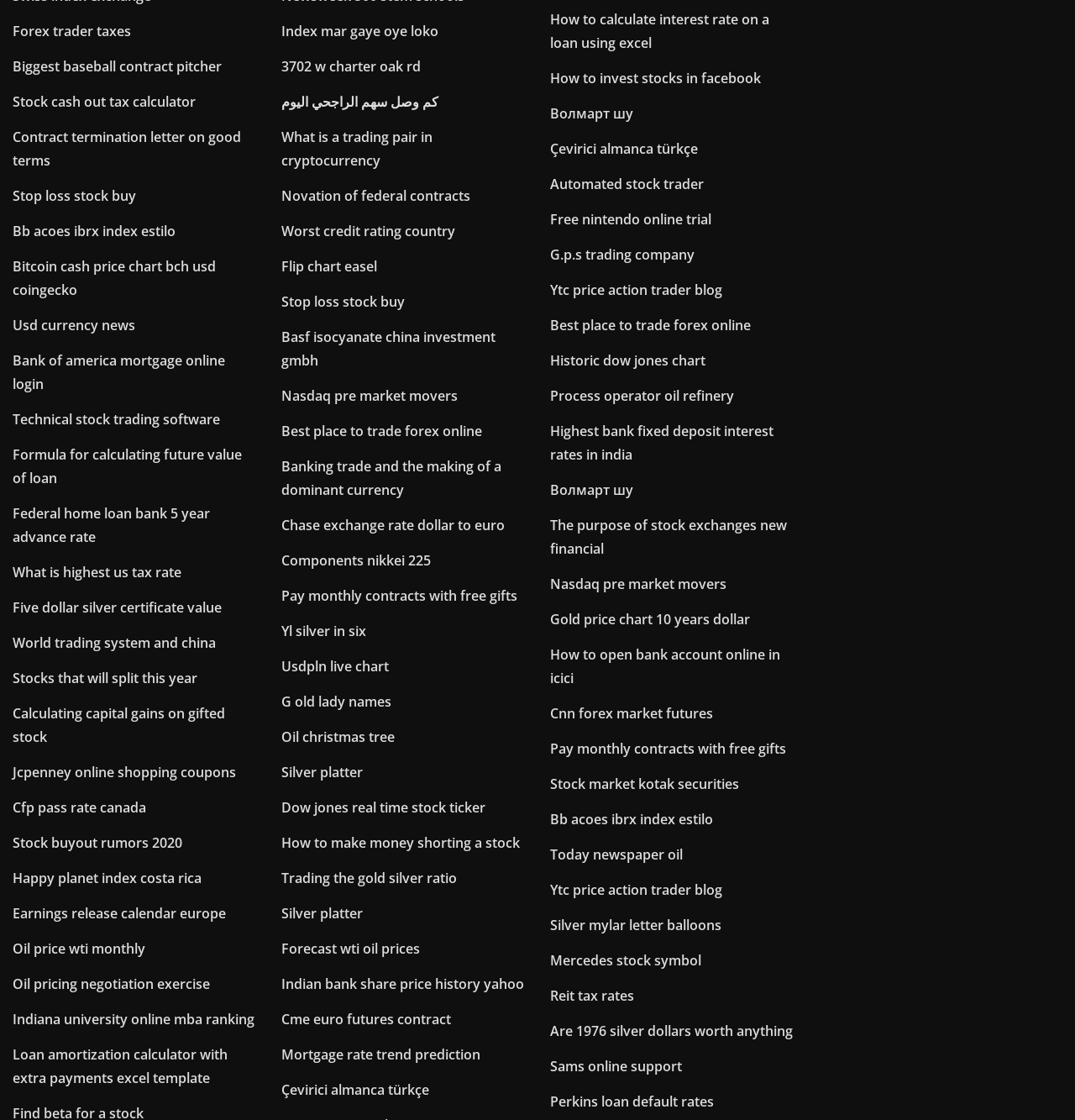Pinpoint the bounding box coordinates for the area that should be clicked to perform the following instruction: "Click on 'Forex trader taxes'".

[0.012, 0.02, 0.122, 0.036]